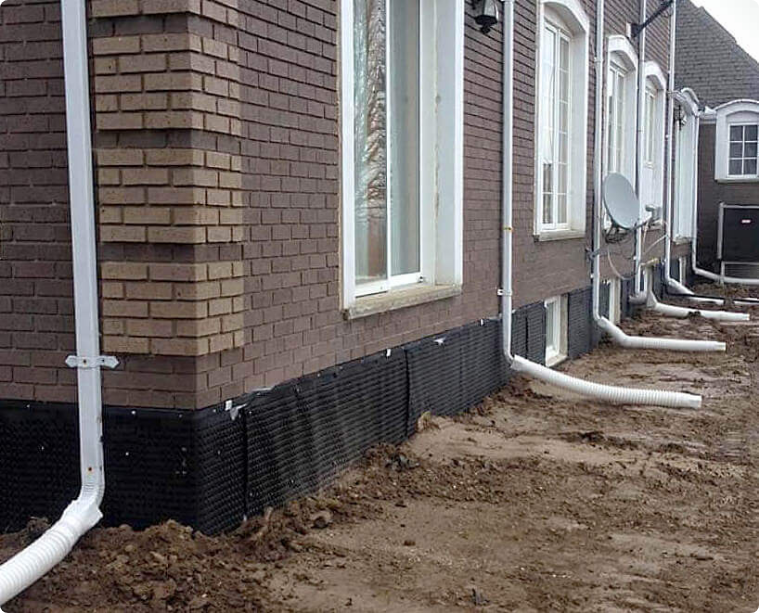Describe every important feature and element in the image comprehensively.

The image depicts the exterior of a house undergoing basement waterproofing, with visible preparations to prevent water intrusion. The focus is on the foundation area where black waterproofing membranes have been installed, creating a barrier against moisture. White drainage pipes are prominently arranged along the base of the wall, designed to channel water away from the foundation. The house features a brick facade, emphasizing its structural integrity, with several windows visible that allow natural light into the interior. This setup is essential for preventing issues such as mold growth in basements, a common concern for homeowners. This image illustrates the proactive measures being taken to protect the home from leaks, emphasizing the importance of maintenance in ensuring long-term safety and comfort.